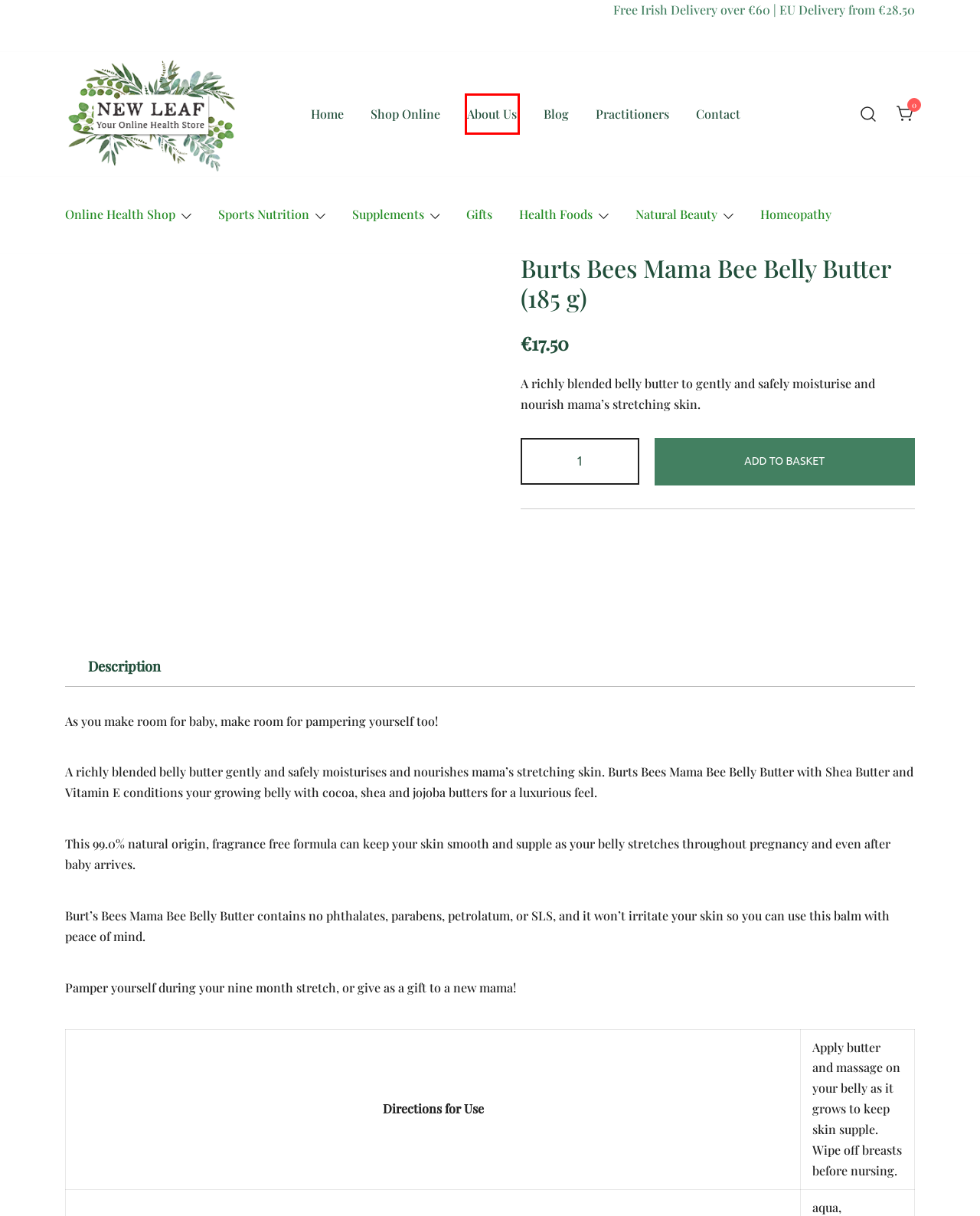Examine the screenshot of a webpage with a red bounding box around an element. Then, select the webpage description that best represents the new page after clicking the highlighted element. Here are the descriptions:
A. New Leaf Online Health Food Shop in Ireland |
B. Basket - New leaf Health Store
C. The Blog
D. Cosmetics & Skin Care
E. Irish Online Health Shop - New Leaf Holistic Centre, Independent & Ethical
F. Gift Box Selections
G. Practitioners - New leaf Health Store
H. Supplements Shop - New leaf Health Store

A